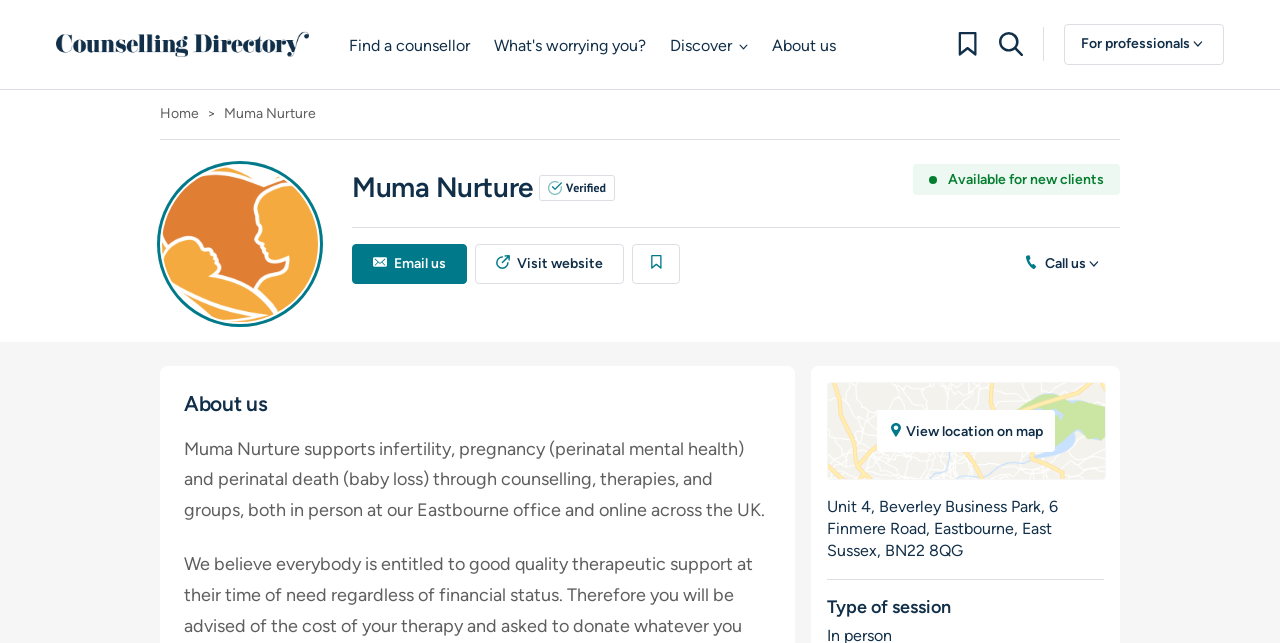Where is Muma Nurture's office located?
Please answer using one word or phrase, based on the screenshot.

Eastbourne